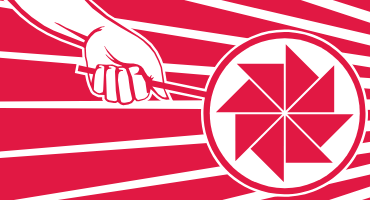What shape is the emblem?
Please ensure your answer to the question is detailed and covers all necessary aspects.

The caption explicitly states that the emblem is 'bold circular', indicating that it is a circular shape.